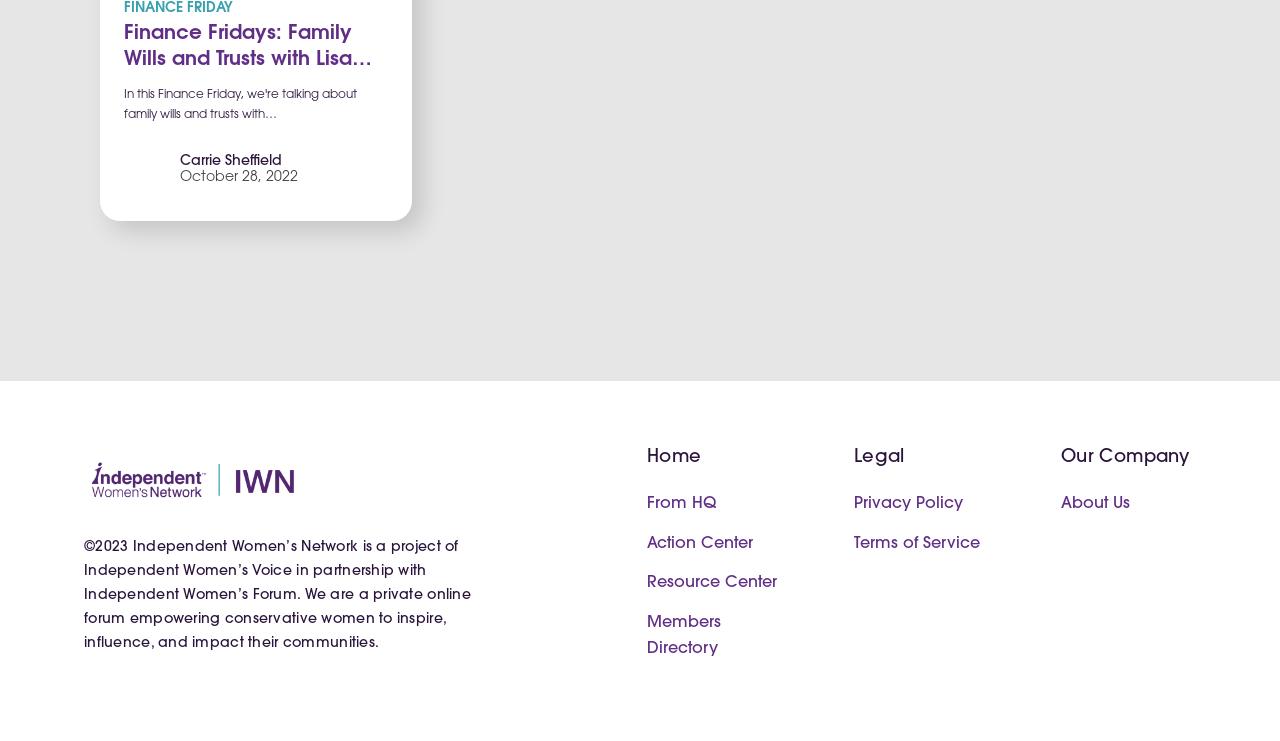Identify the bounding box coordinates of the area that should be clicked in order to complete the given instruction: "Learn about the Resource Center". The bounding box coordinates should be four float numbers between 0 and 1, i.e., [left, top, right, bottom].

[0.505, 0.777, 0.607, 0.798]